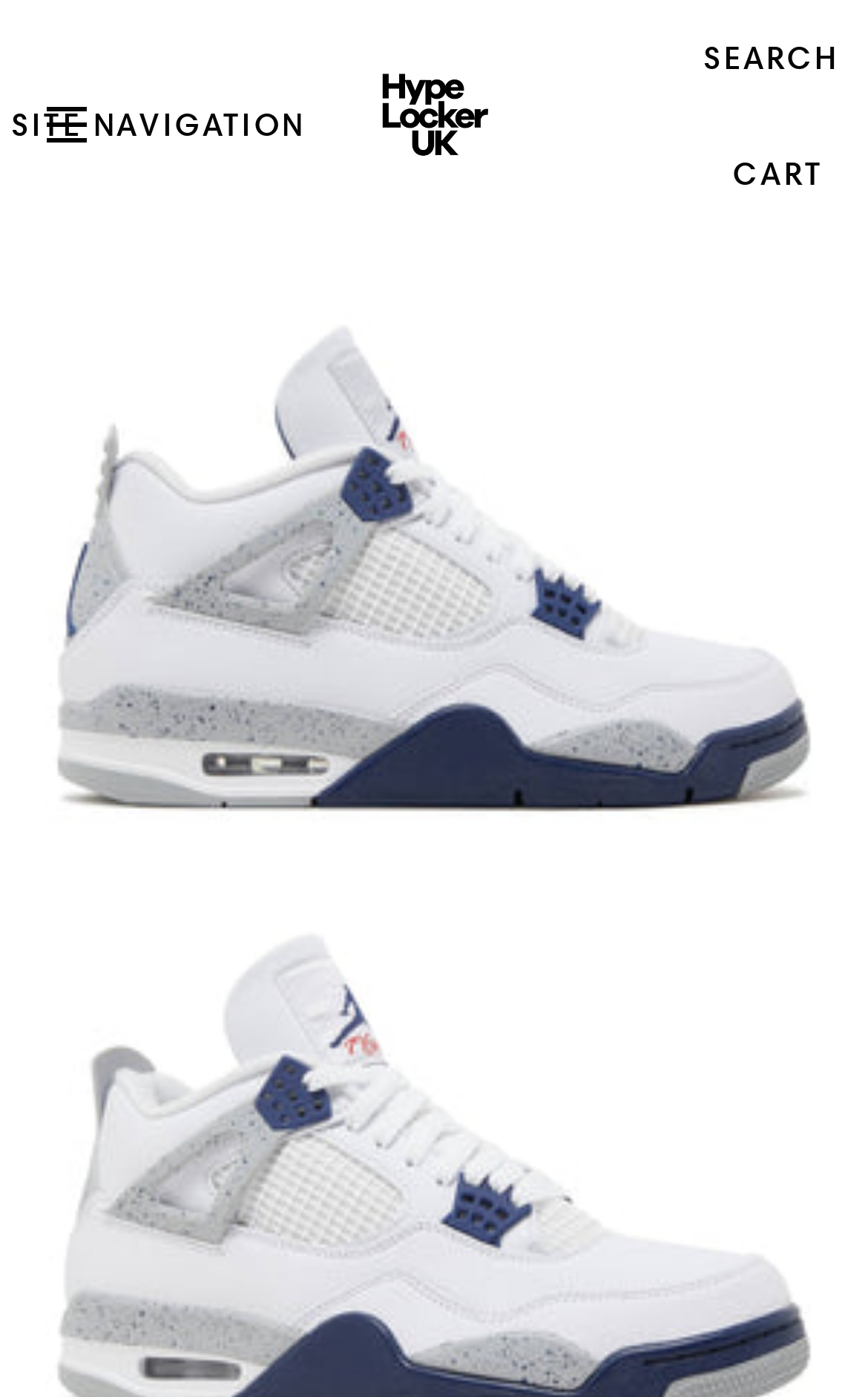Please provide a detailed answer to the question below by examining the image:
What is the name of the product shown on the webpage?

The image on the webpage has the text 'AIR JORDAN 4 RETRO 'MIDNIGHT NAVY' - Hype Locker UK', which suggests that the product being shown is the Air Jordan 4 Retro 'Midnight Navy'.